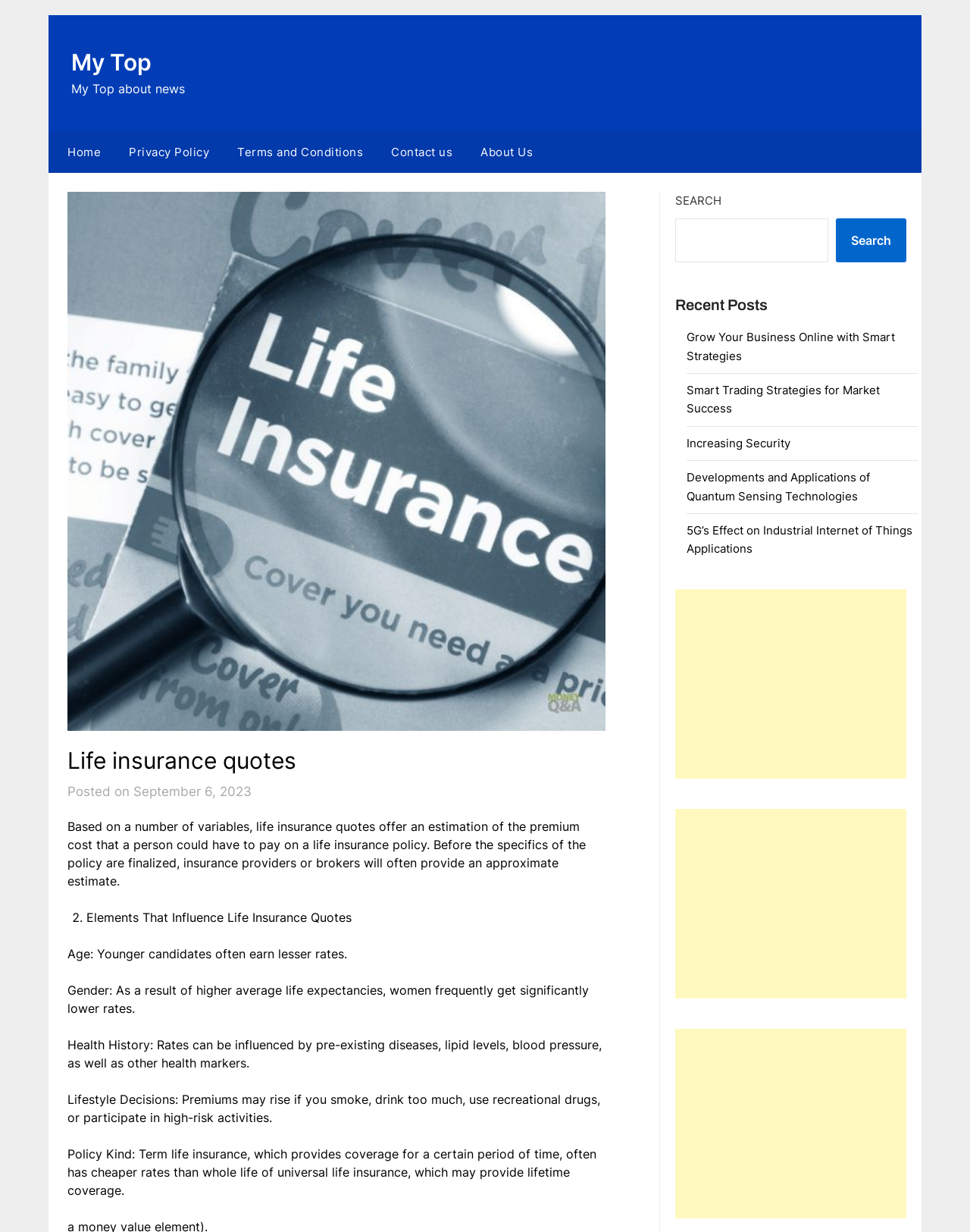Locate the bounding box coordinates of the segment that needs to be clicked to meet this instruction: "Click on the 'Contact us' link".

[0.391, 0.107, 0.479, 0.141]